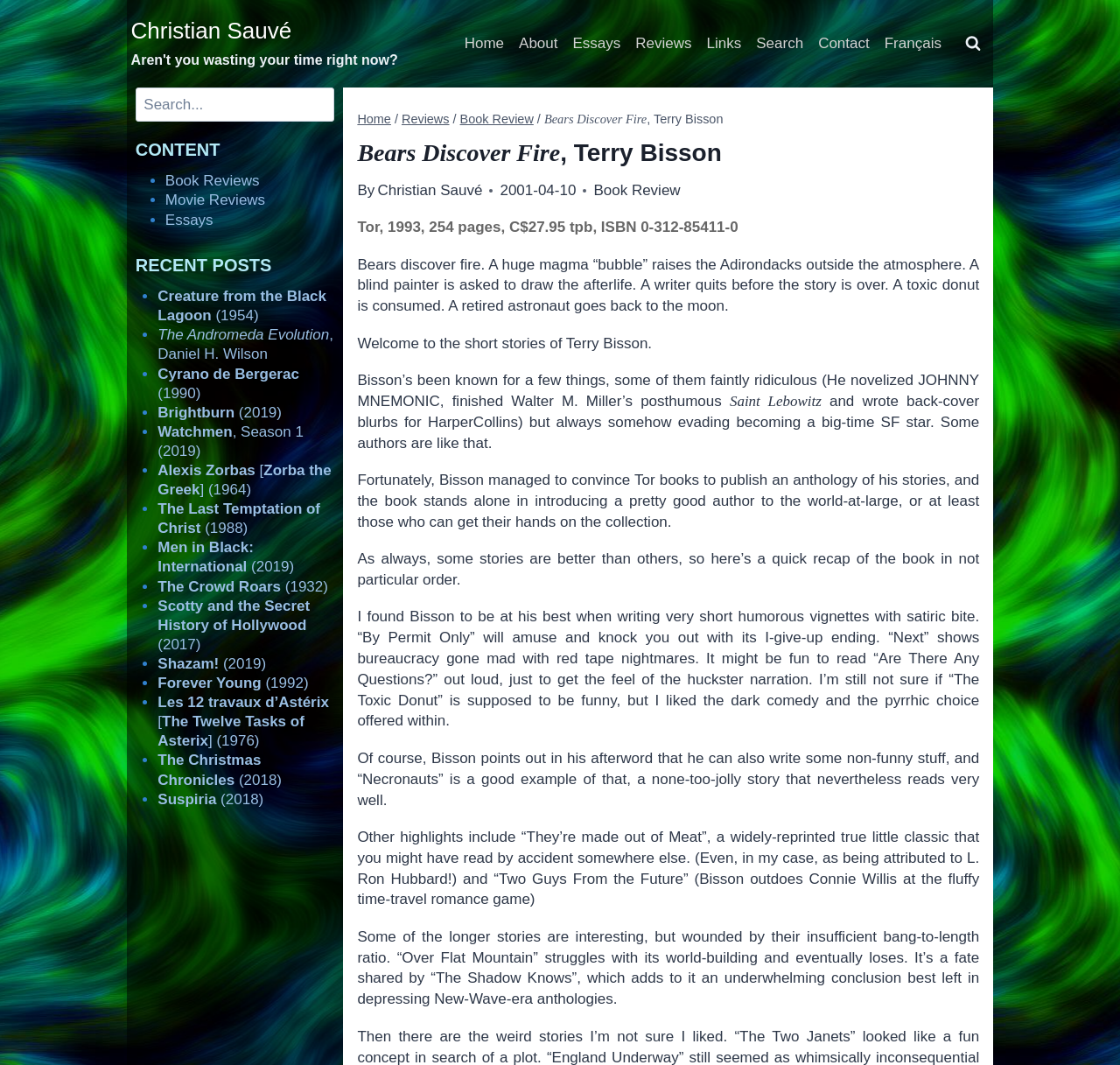Extract the bounding box coordinates for the UI element described as: "Movie Reviews".

[0.147, 0.18, 0.237, 0.196]